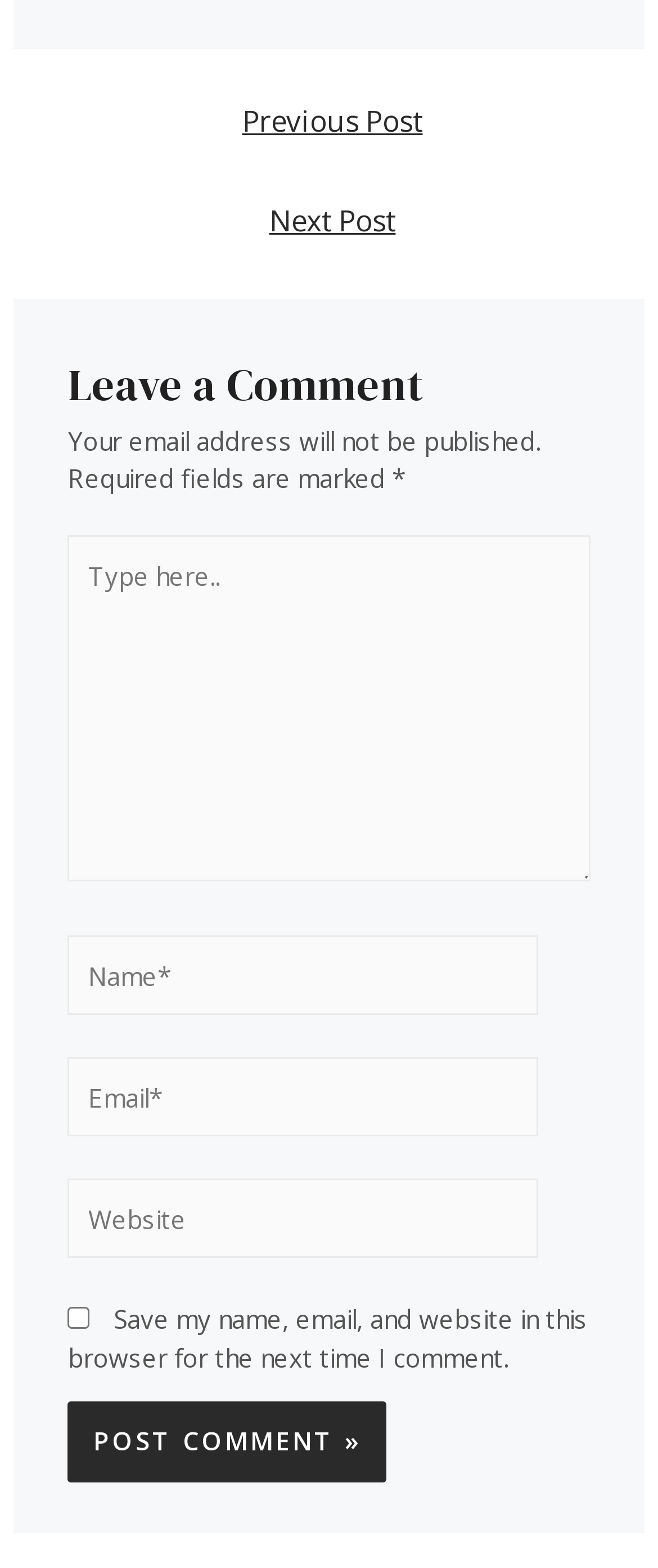What is the purpose of the comment section? Examine the screenshot and reply using just one word or a brief phrase.

To leave a comment